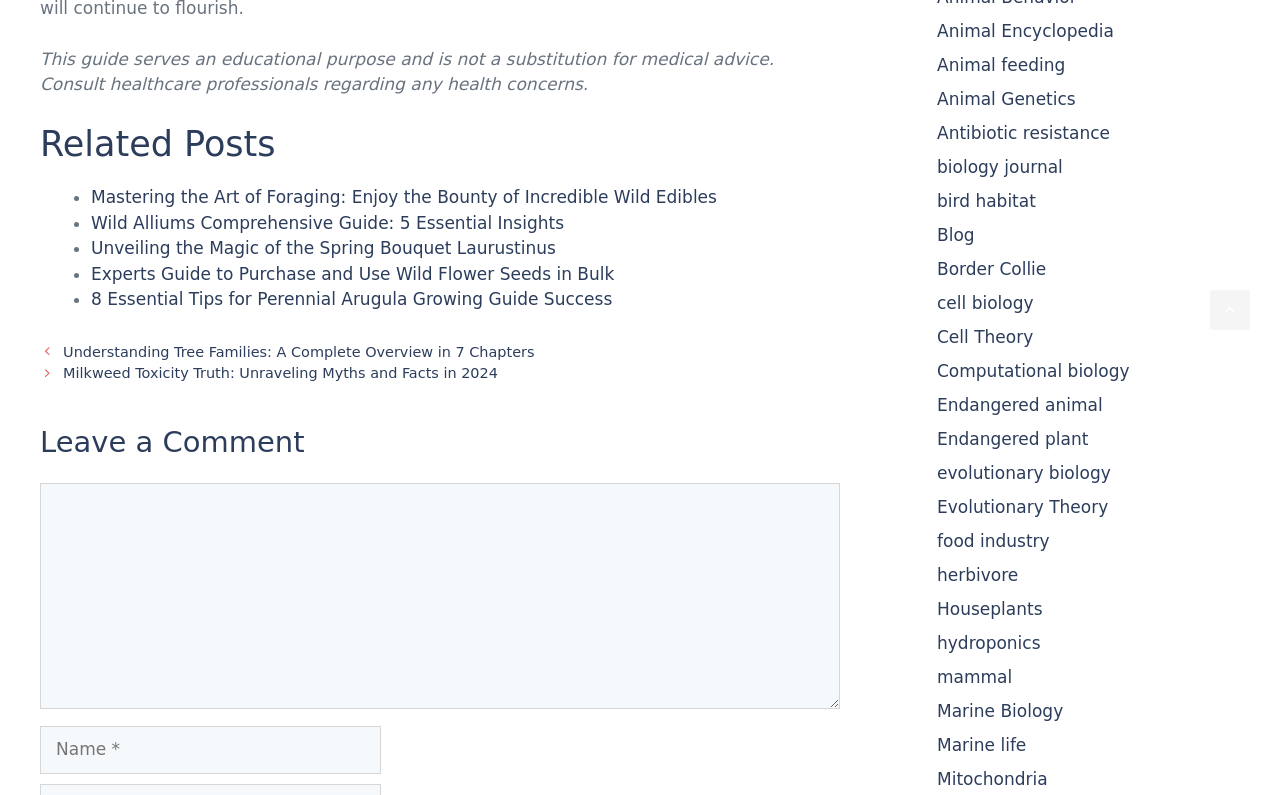Please identify the bounding box coordinates of the element that needs to be clicked to execute the following command: "Click on 'Animal Encyclopedia'". Provide the bounding box using four float numbers between 0 and 1, formatted as [left, top, right, bottom].

[0.732, 0.026, 0.87, 0.051]